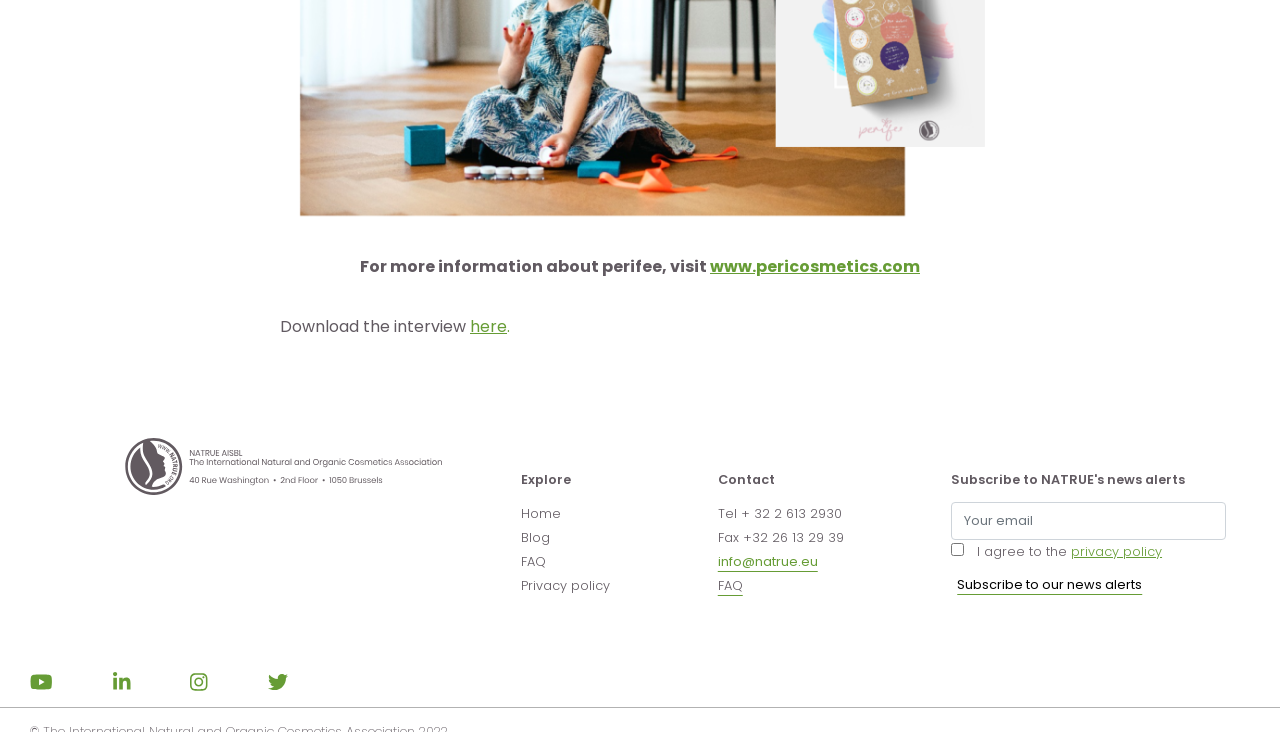Determine the bounding box coordinates of the clickable element necessary to fulfill the instruction: "Contact us via email". Provide the coordinates as four float numbers within the 0 to 1 range, i.e., [left, top, right, bottom].

[0.561, 0.756, 0.639, 0.779]